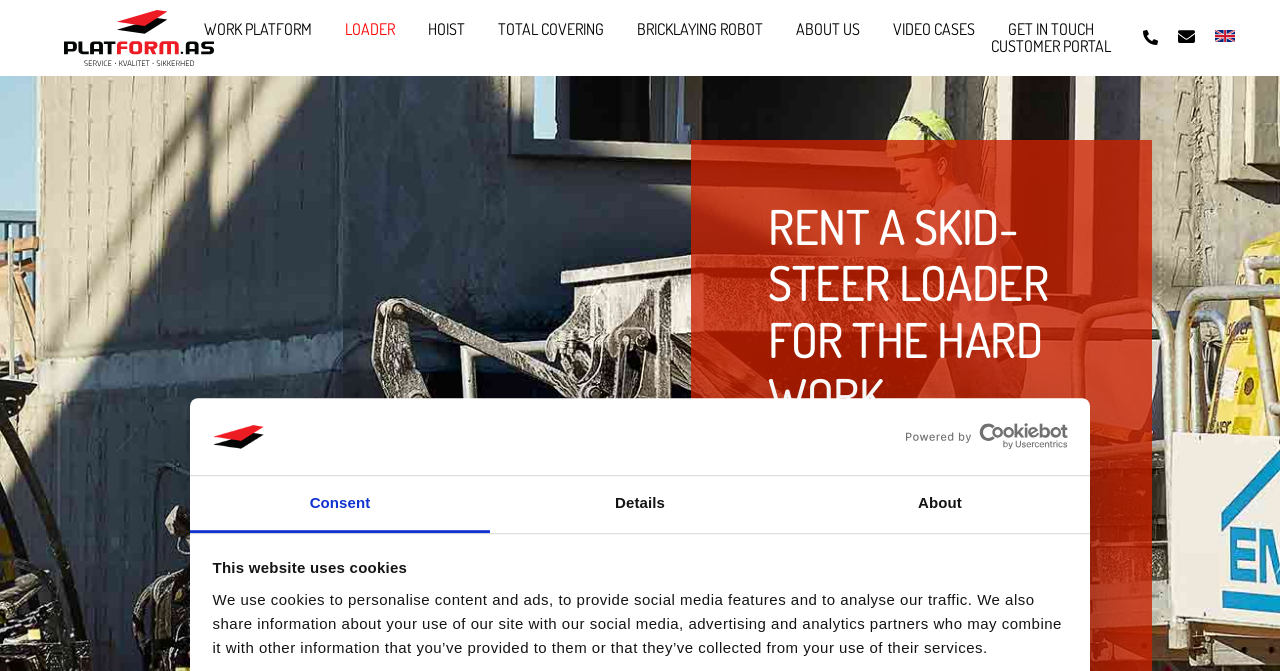Specify the bounding box coordinates for the region that must be clicked to perform the given instruction: "Click the LOADER link".

[0.27, 0.031, 0.309, 0.057]